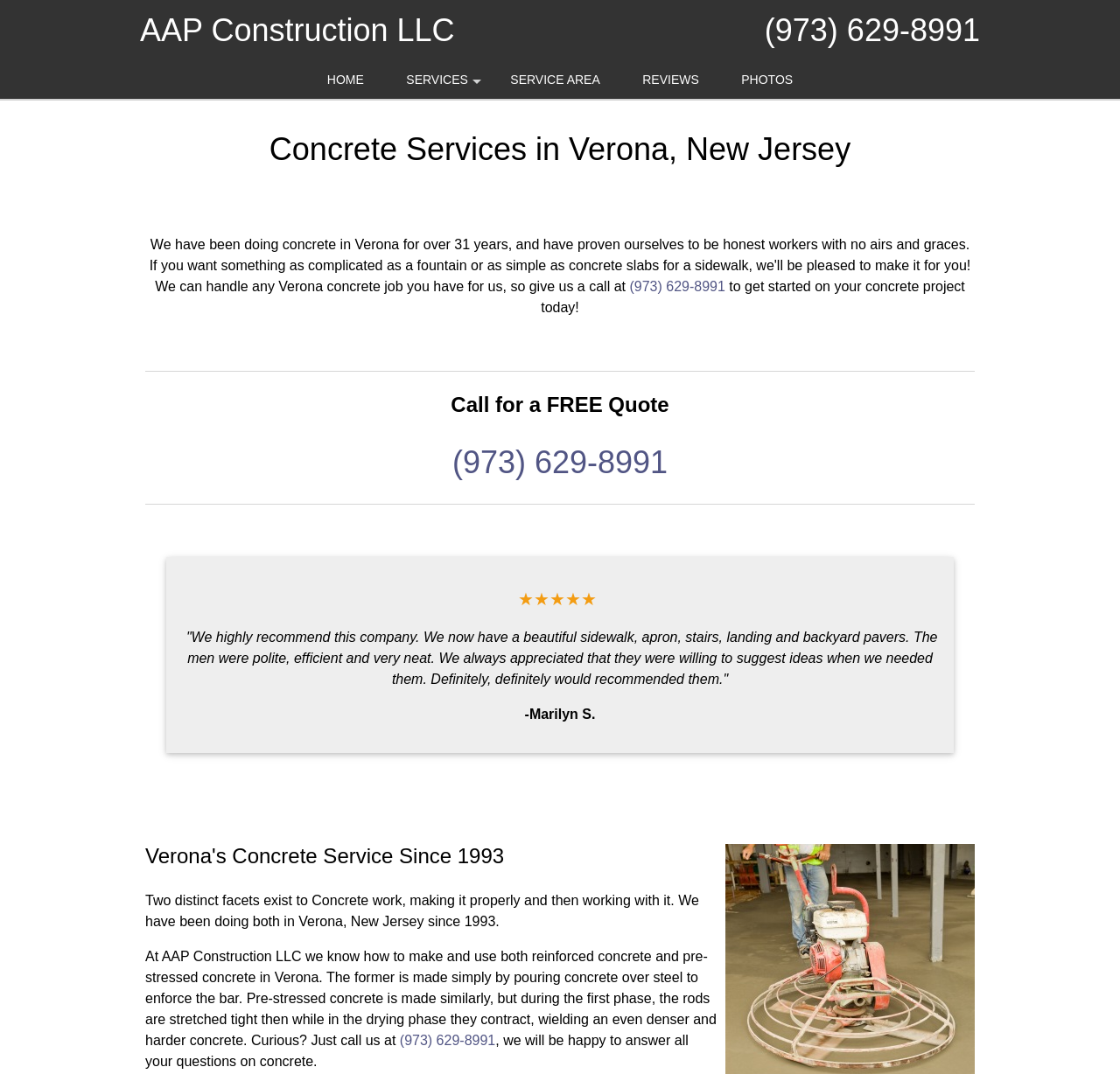What is the phone number to call for a free quote?
Provide a comprehensive and detailed answer to the question.

The phone number can be found in multiple places on the webpage, including the heading, link, and static text elements. It is prominently displayed to encourage users to call for a free quote.